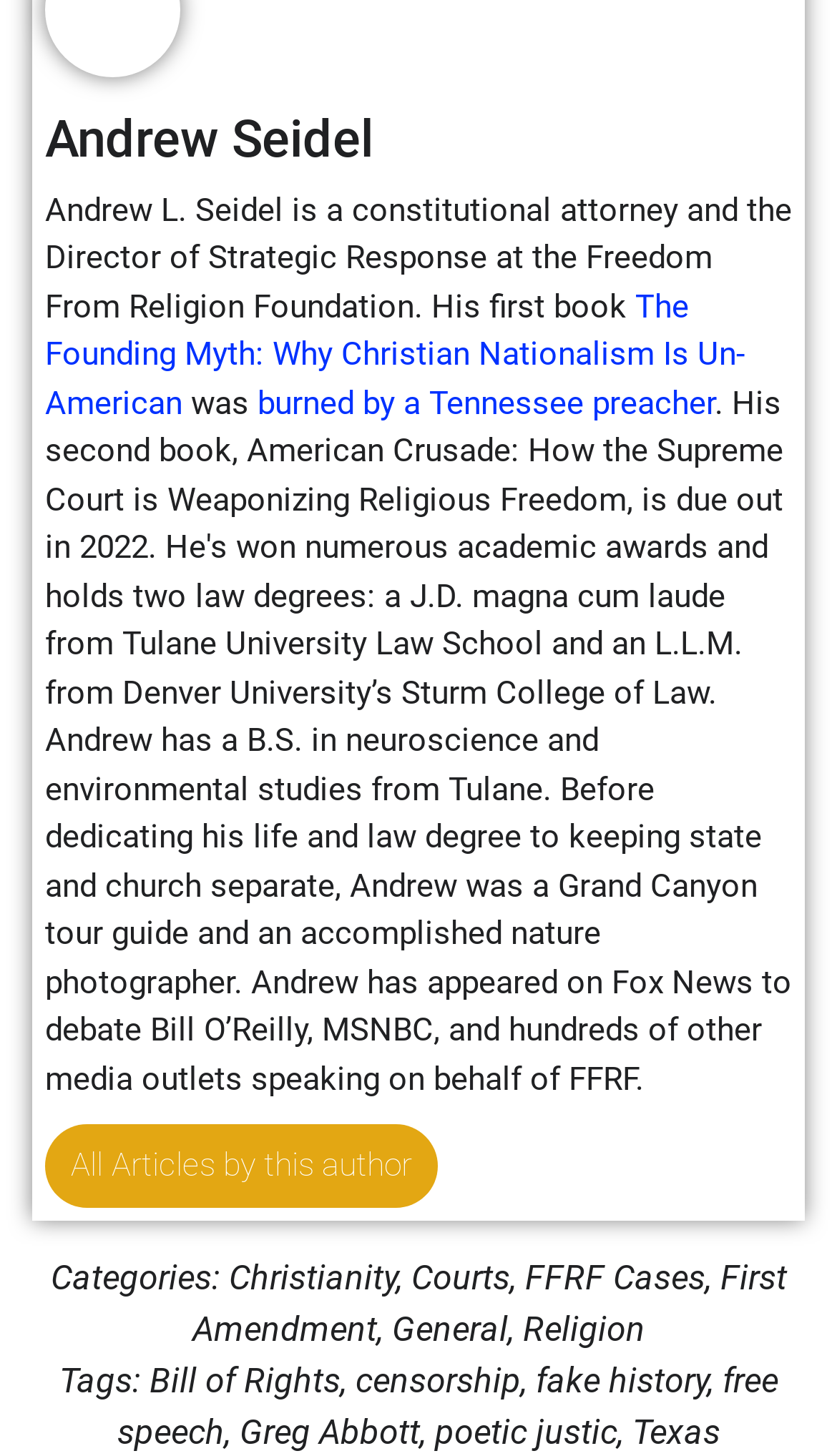Give a one-word or short phrase answer to the question: 
How many articles are written by this author?

All Articles